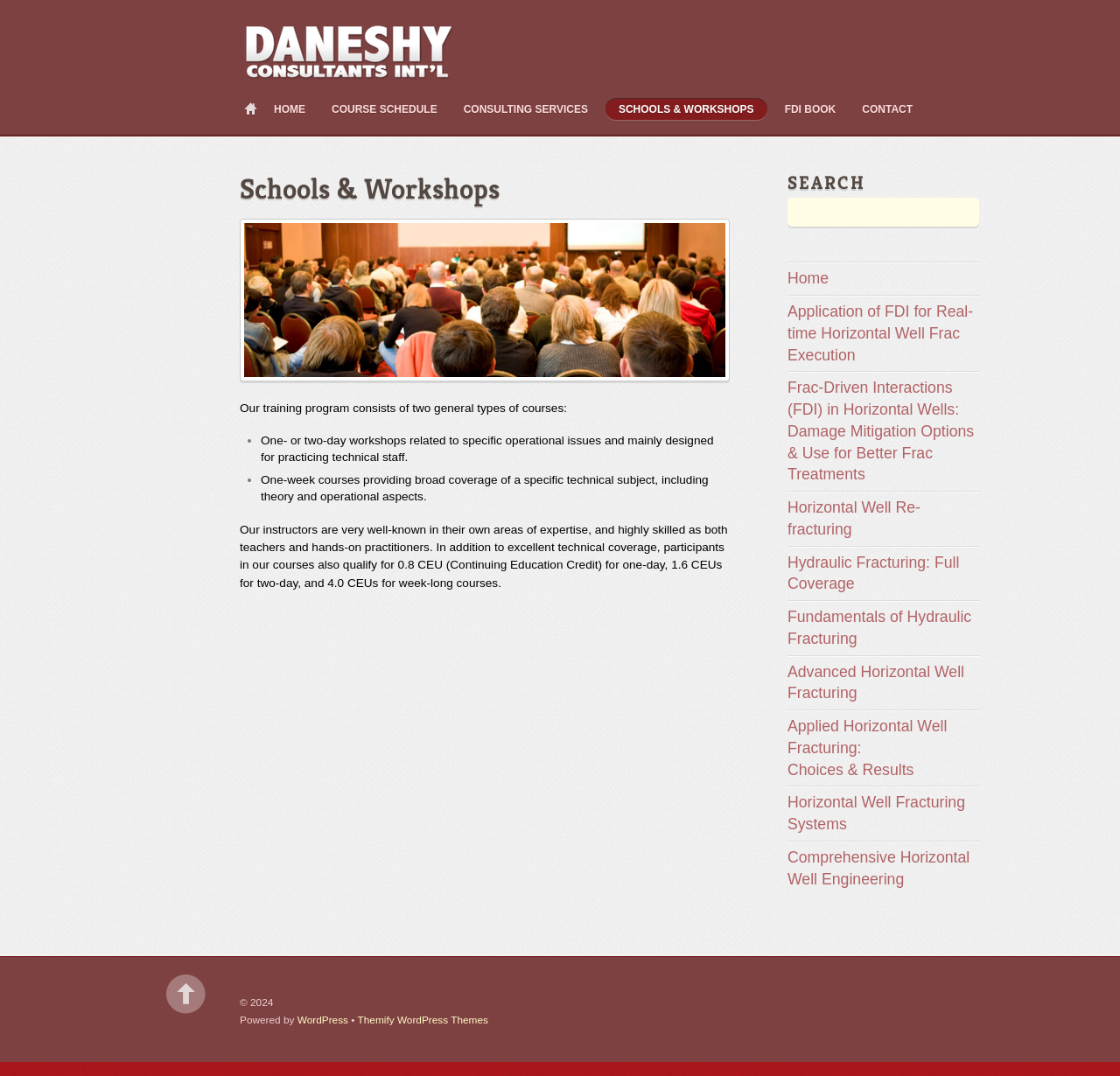Answer this question using a single word or a brief phrase:
Who are the instructors of the courses?

Well-known experts